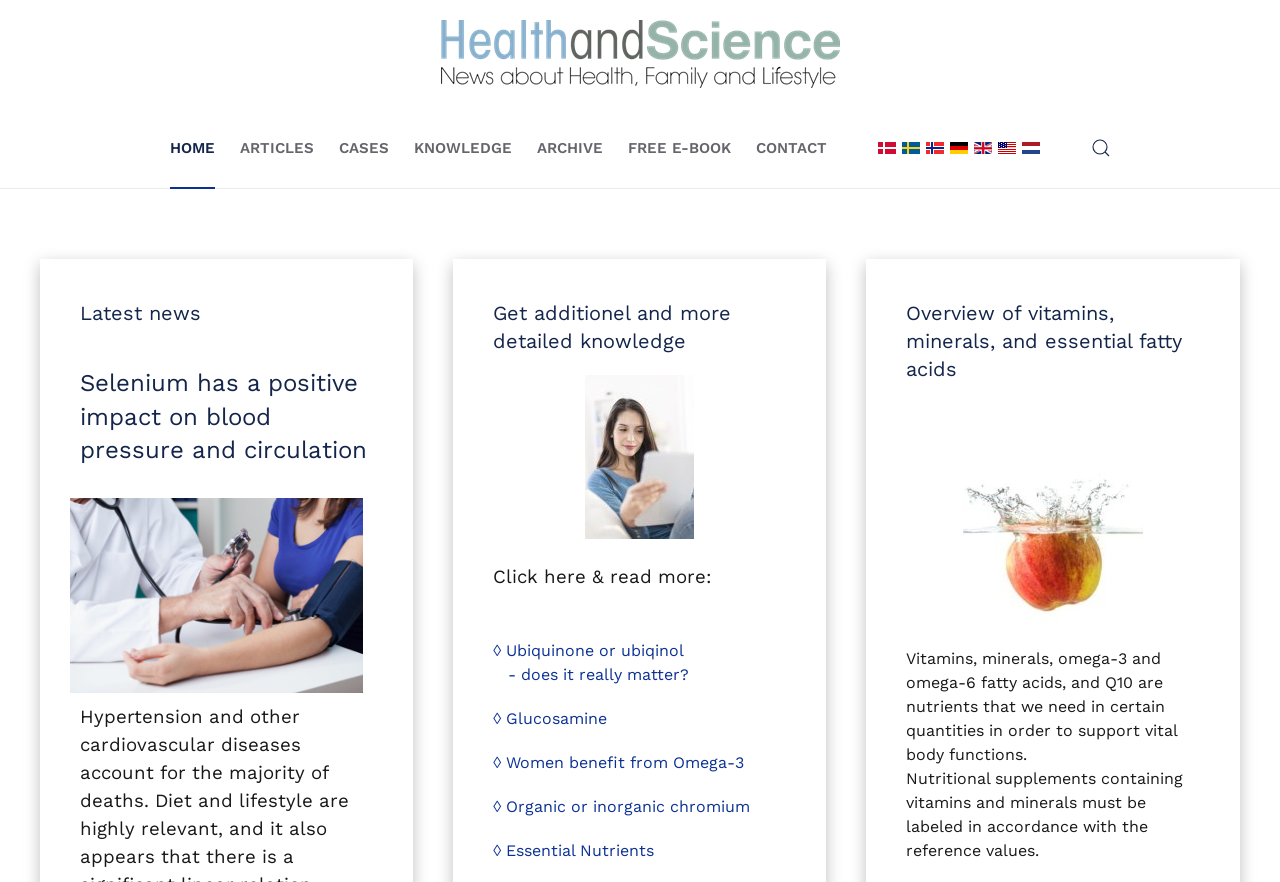Please specify the bounding box coordinates of the element that should be clicked to execute the given instruction: 'Open the search function'. Ensure the coordinates are four float numbers between 0 and 1, expressed as [left, top, right, bottom].

[0.852, 0.122, 0.868, 0.213]